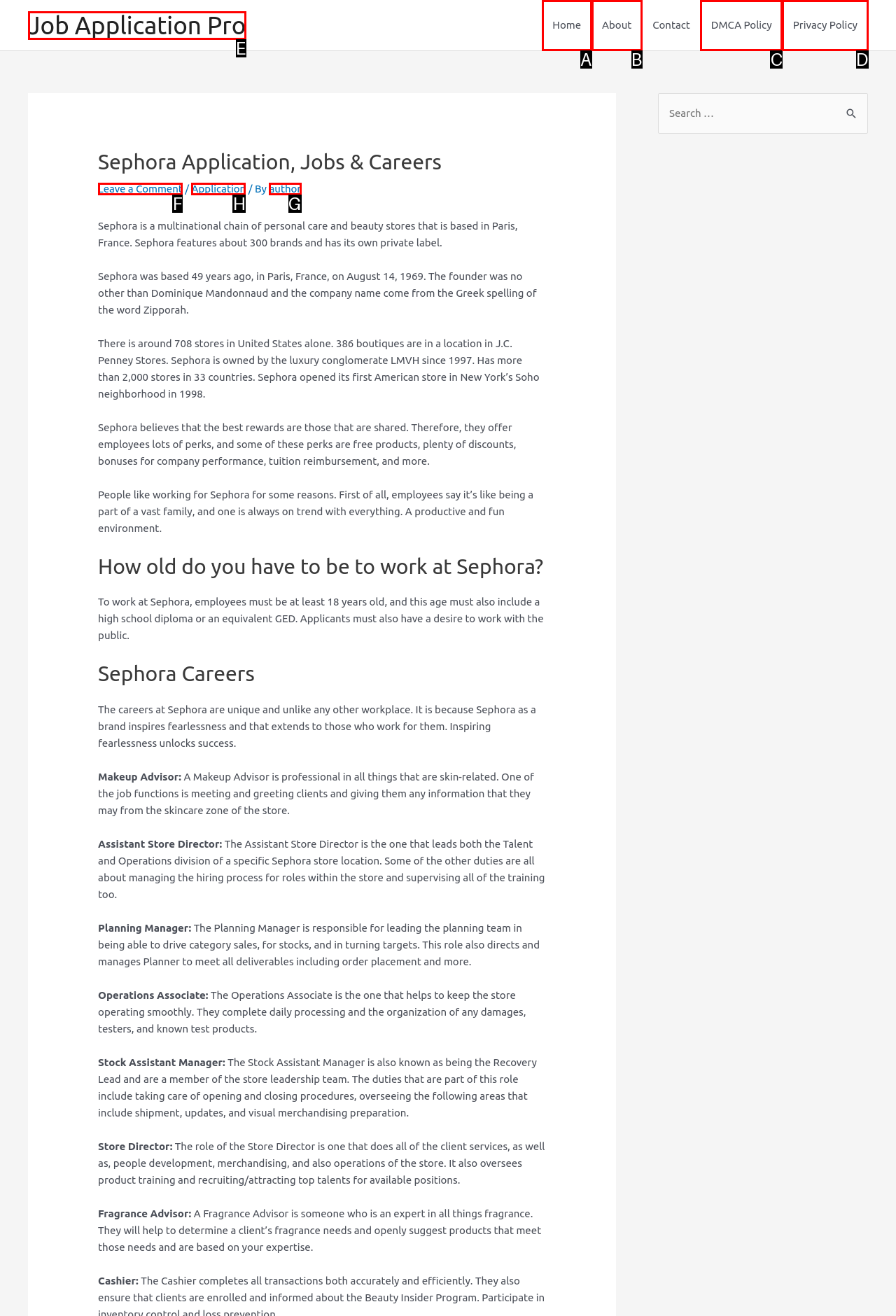Select the right option to accomplish this task: Click on the 'Application' link. Reply with the letter corresponding to the correct UI element.

H